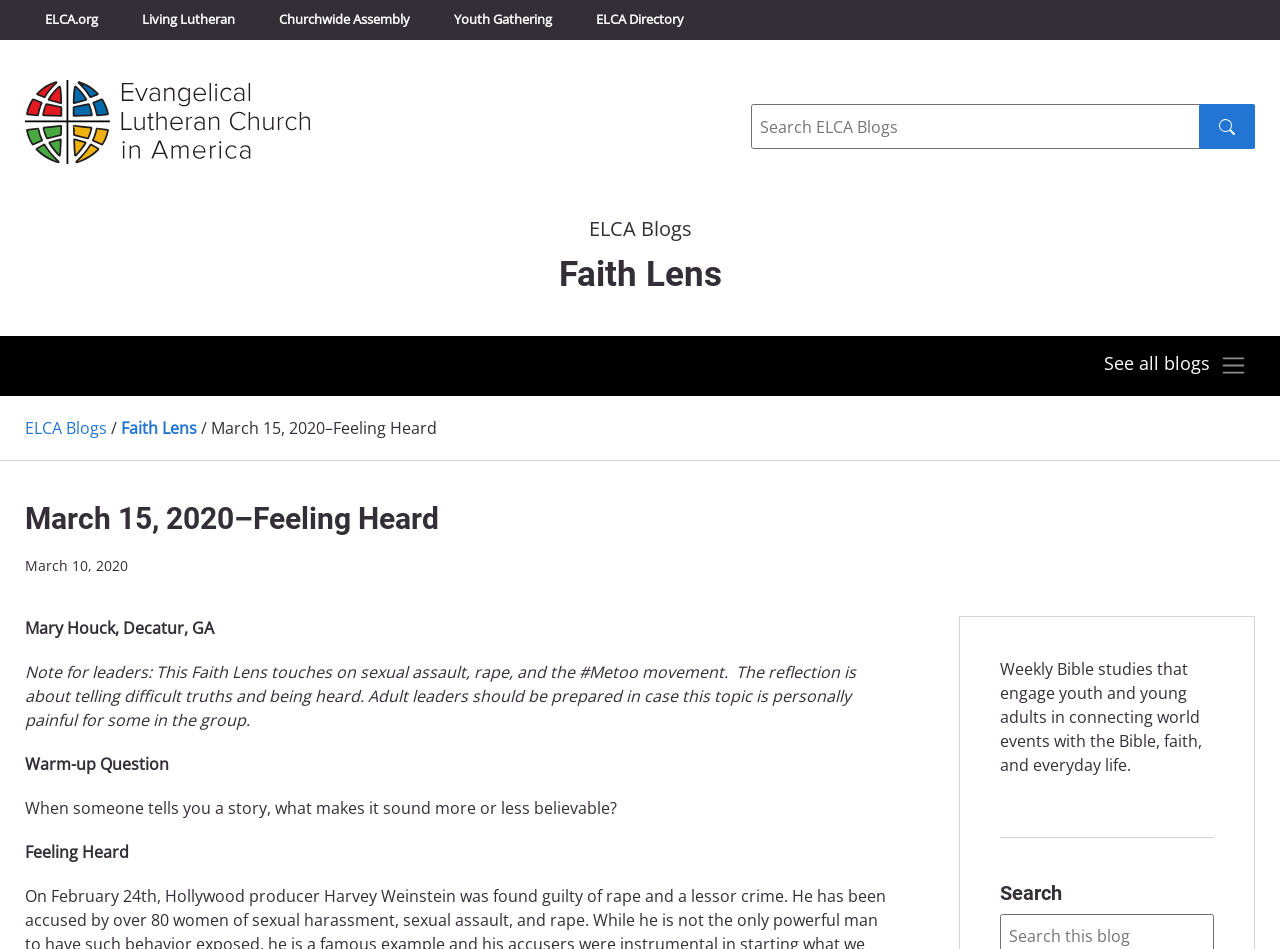Please locate the bounding box coordinates of the region I need to click to follow this instruction: "Search for something".

[0.587, 0.084, 0.98, 0.165]